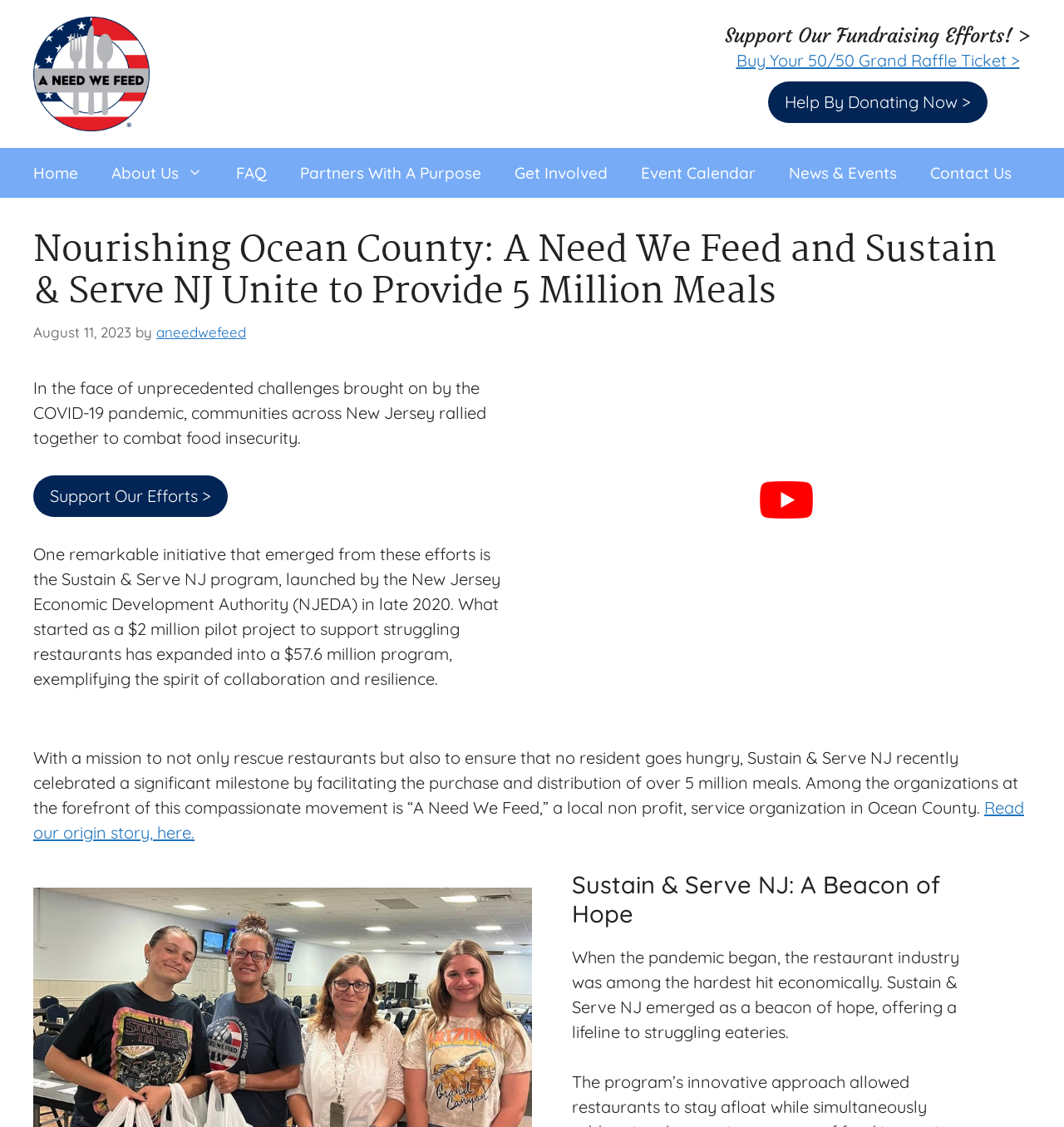Please reply to the following question with a single word or a short phrase:
How many meals did Sustain & Serve NJ facilitate?

5 million